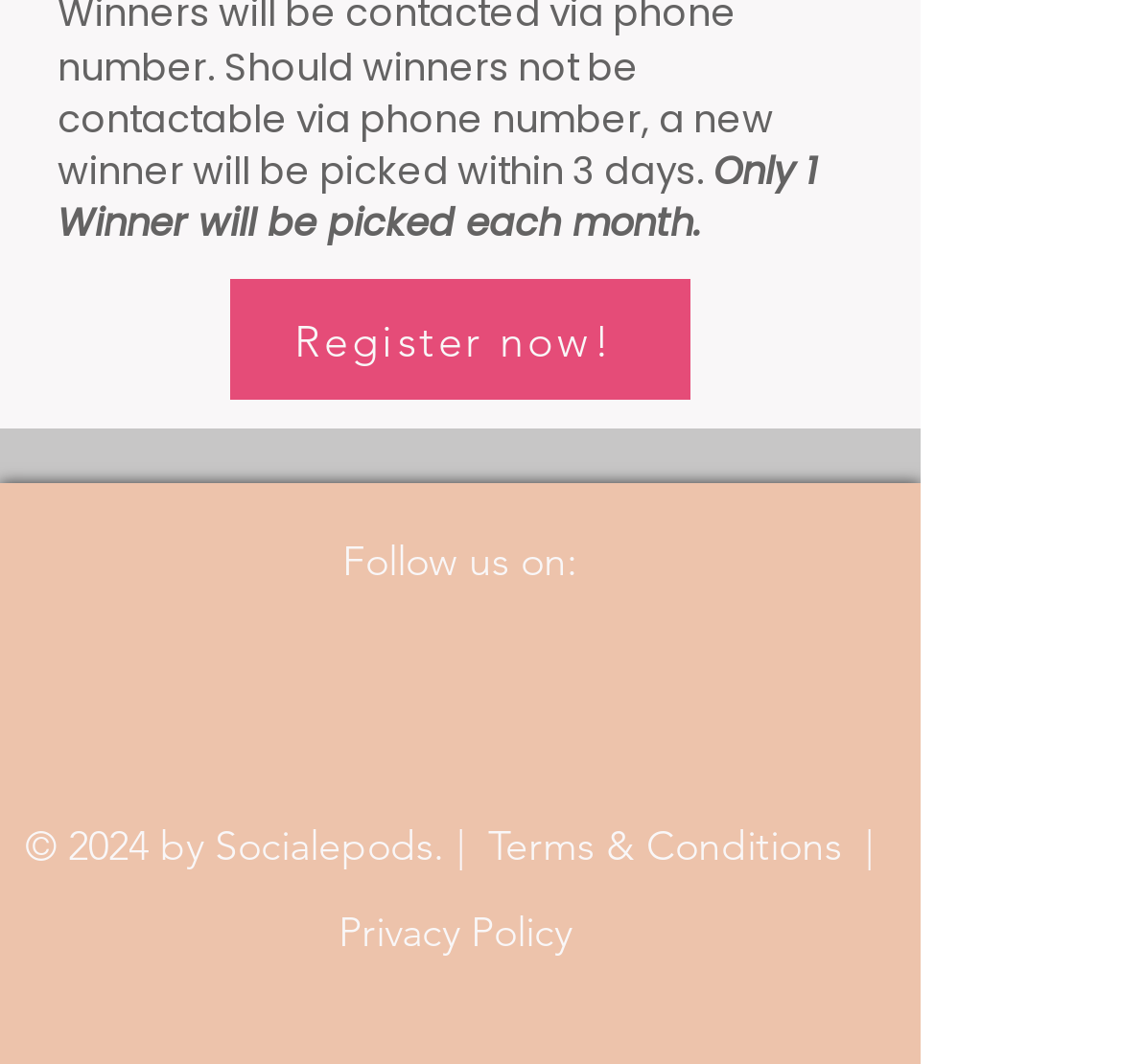How many social media platforms are listed?
Using the visual information, answer the question in a single word or phrase.

3